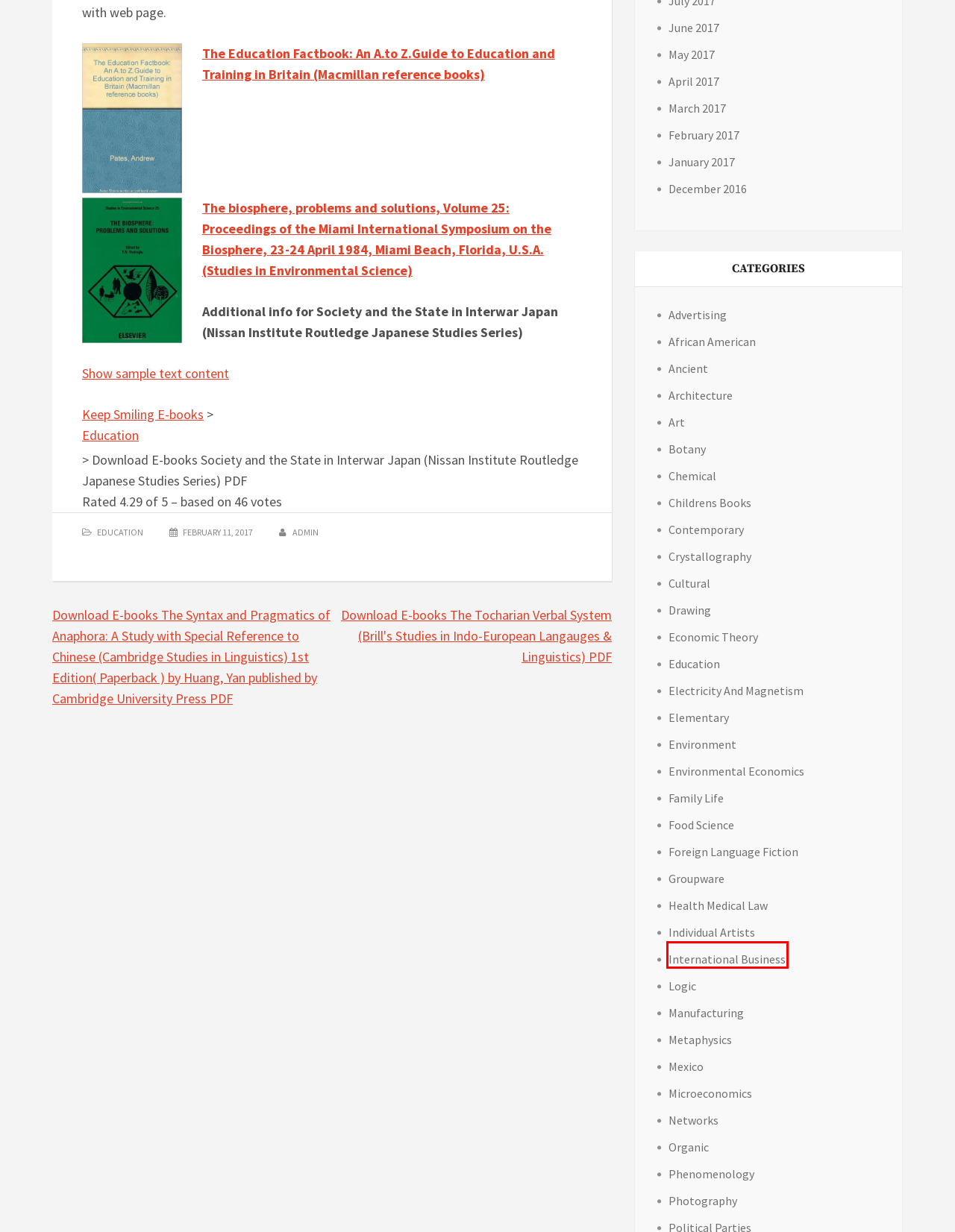A screenshot of a webpage is given, marked with a red bounding box around a UI element. Please select the most appropriate webpage description that fits the new page after clicking the highlighted element. Here are the candidates:
A. Environmental Economics - Keep Smiling E-books
B. International Business - Keep Smiling E-books
C. Economic Theory - Keep Smiling E-books
D. Mexico - Keep Smiling E-books
E. Environment - Keep Smiling E-books
F. May 2017 - Keep Smiling E-books
G. Electricity And Magnetism - Keep Smiling E-books
H. Botany - Keep Smiling E-books

B